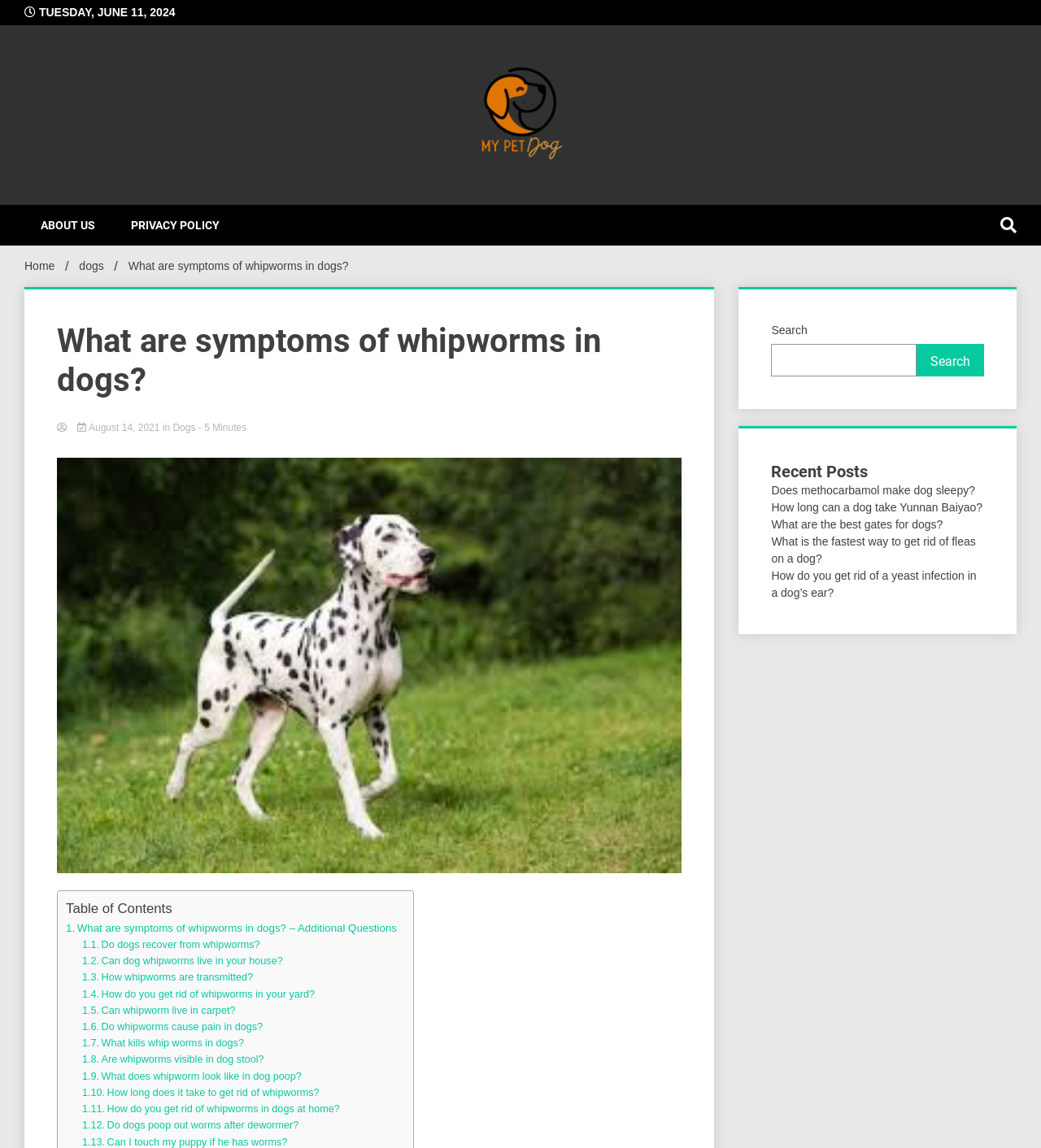Locate the bounding box coordinates of the clickable region necessary to complete the following instruction: "Search for a topic". Provide the coordinates in the format of four float numbers between 0 and 1, i.e., [left, top, right, bottom].

[0.741, 0.3, 0.88, 0.328]